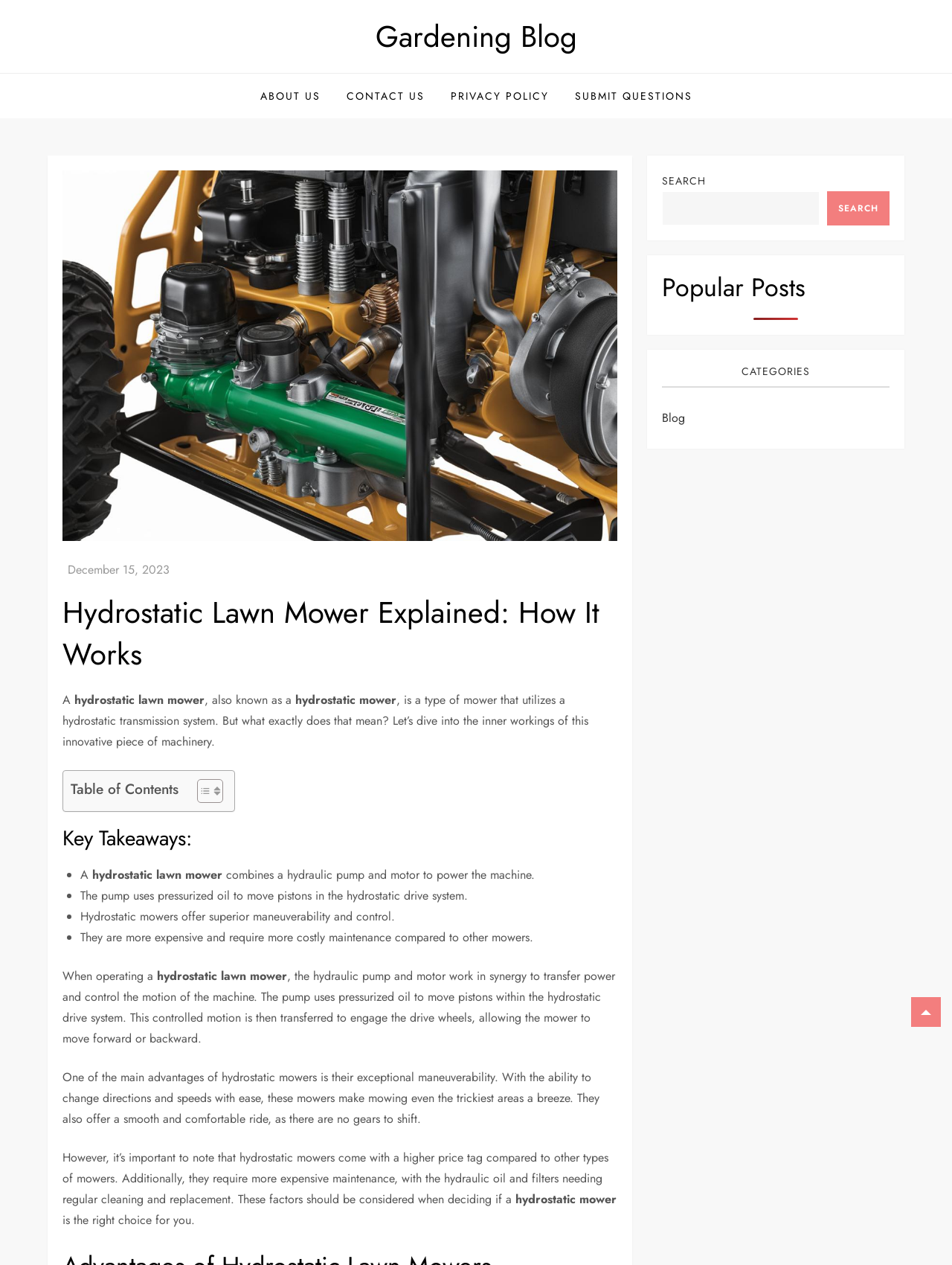How does the hydrostatic transmission system work?
Look at the screenshot and give a one-word or phrase answer.

Pump and motor work in synergy